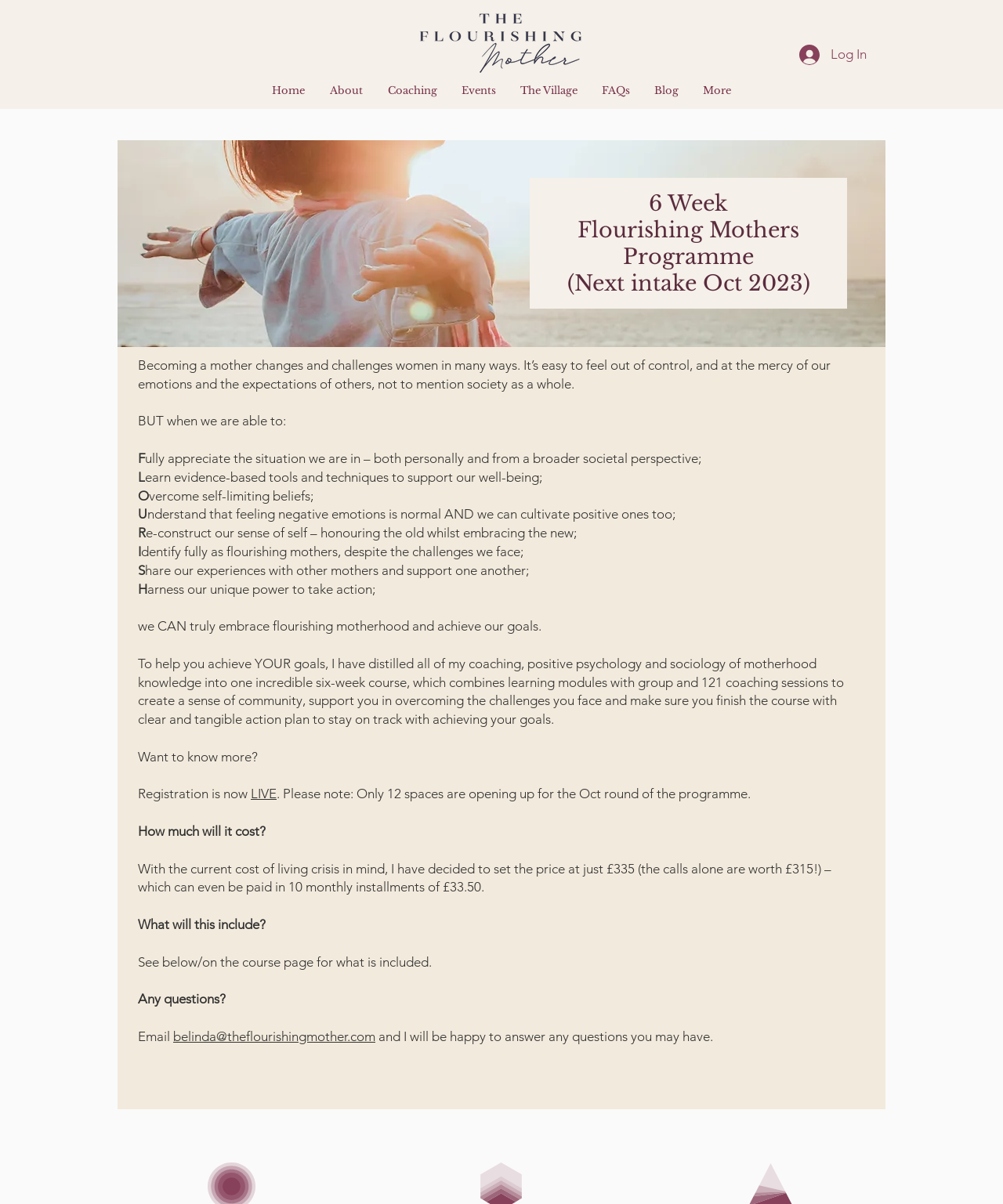Find the bounding box coordinates of the clickable area that will achieve the following instruction: "View more recent posts".

None